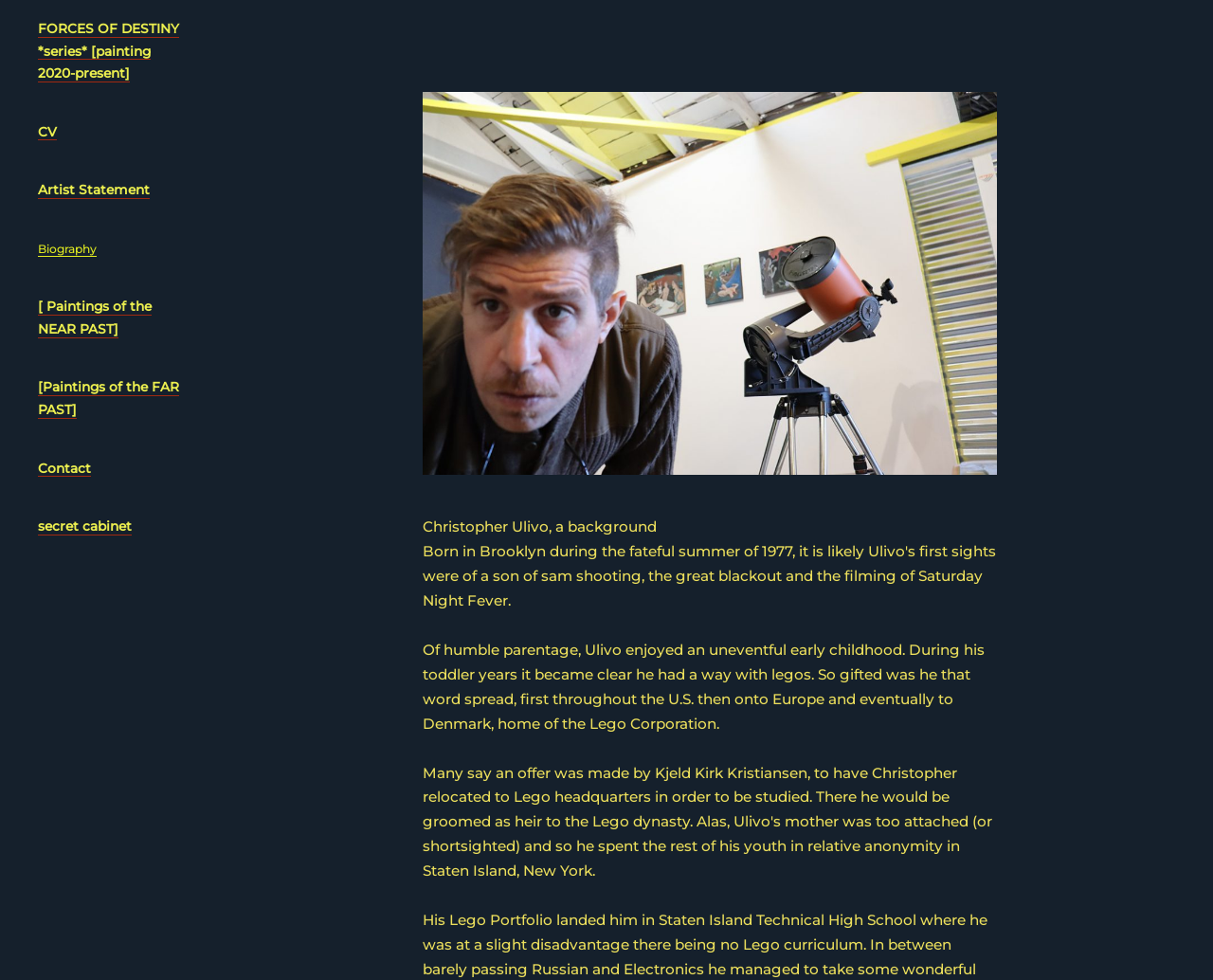How many links are in the main navigation?
Provide a comprehensive and detailed answer to the question.

The main navigation has 8 links, which are 'FORCES OF DESTINY *series*', 'CV', 'Artist Statement', 'Biography', '[ Paintings of the NEAR PAST]', '[Paintings of the FAR PAST]', 'Contact', and 'secret cabinet'.